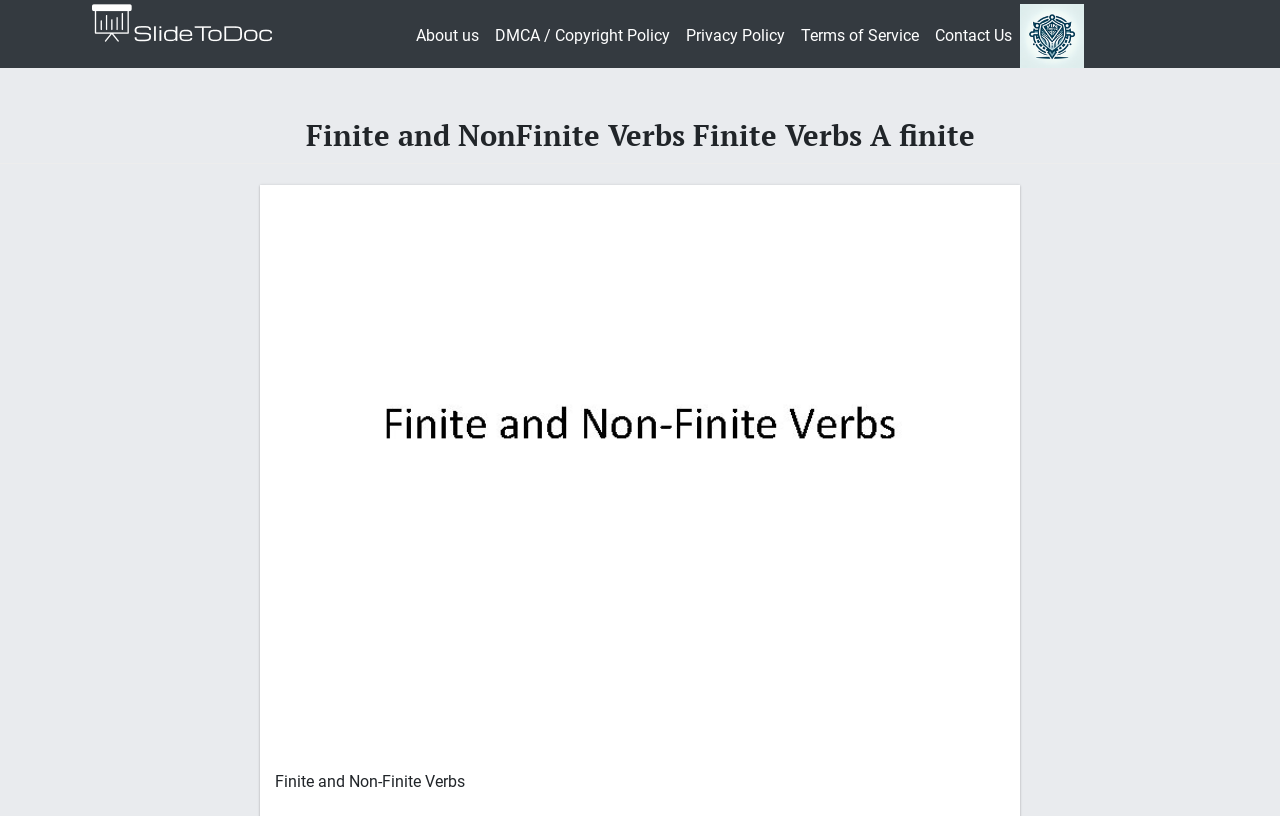What is the name of the website?
Please look at the screenshot and answer using one word or phrase.

SlideToDoc.com